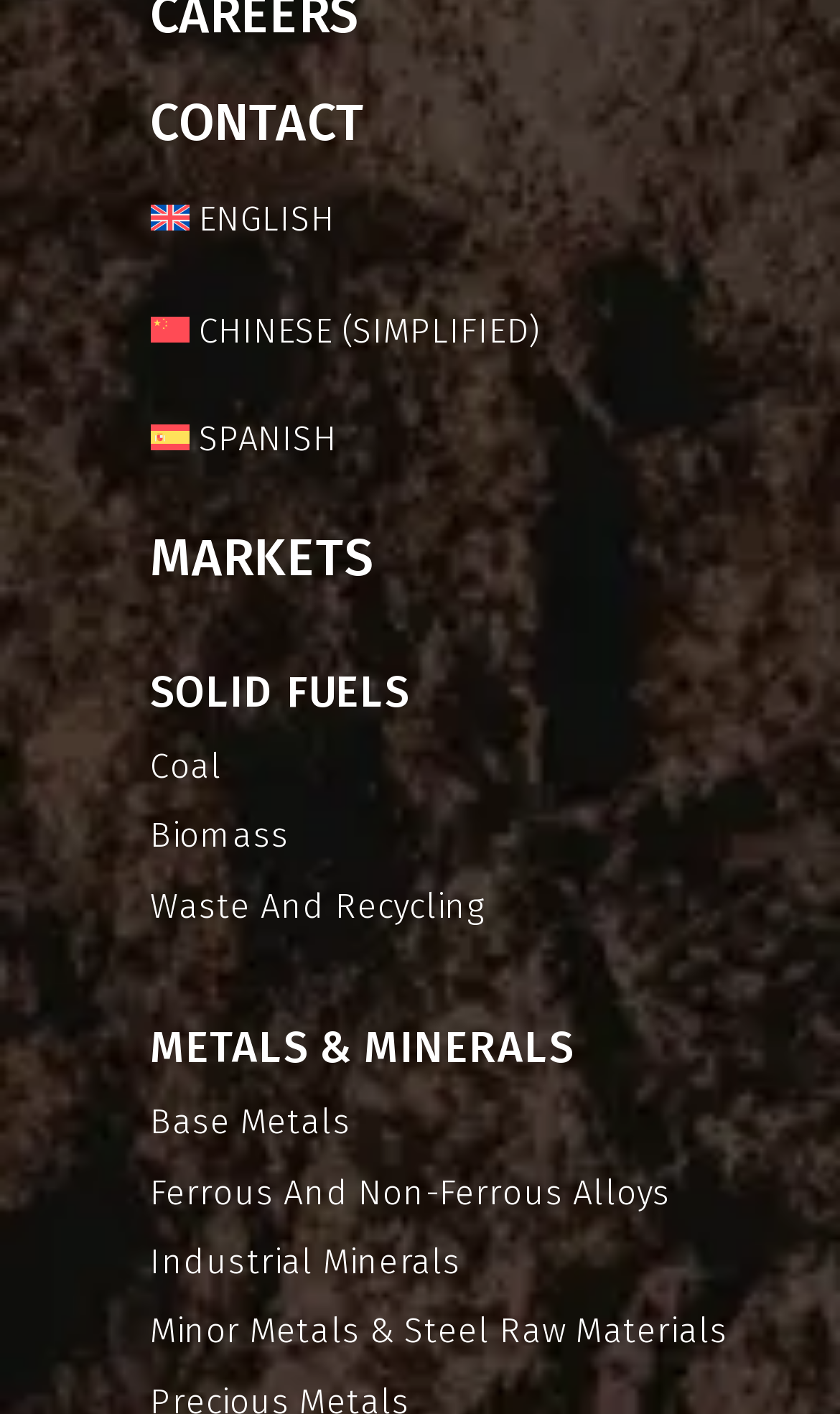Indicate the bounding box coordinates of the element that needs to be clicked to satisfy the following instruction: "view solid fuels market". The coordinates should be four float numbers between 0 and 1, i.e., [left, top, right, bottom].

[0.178, 0.468, 0.487, 0.51]